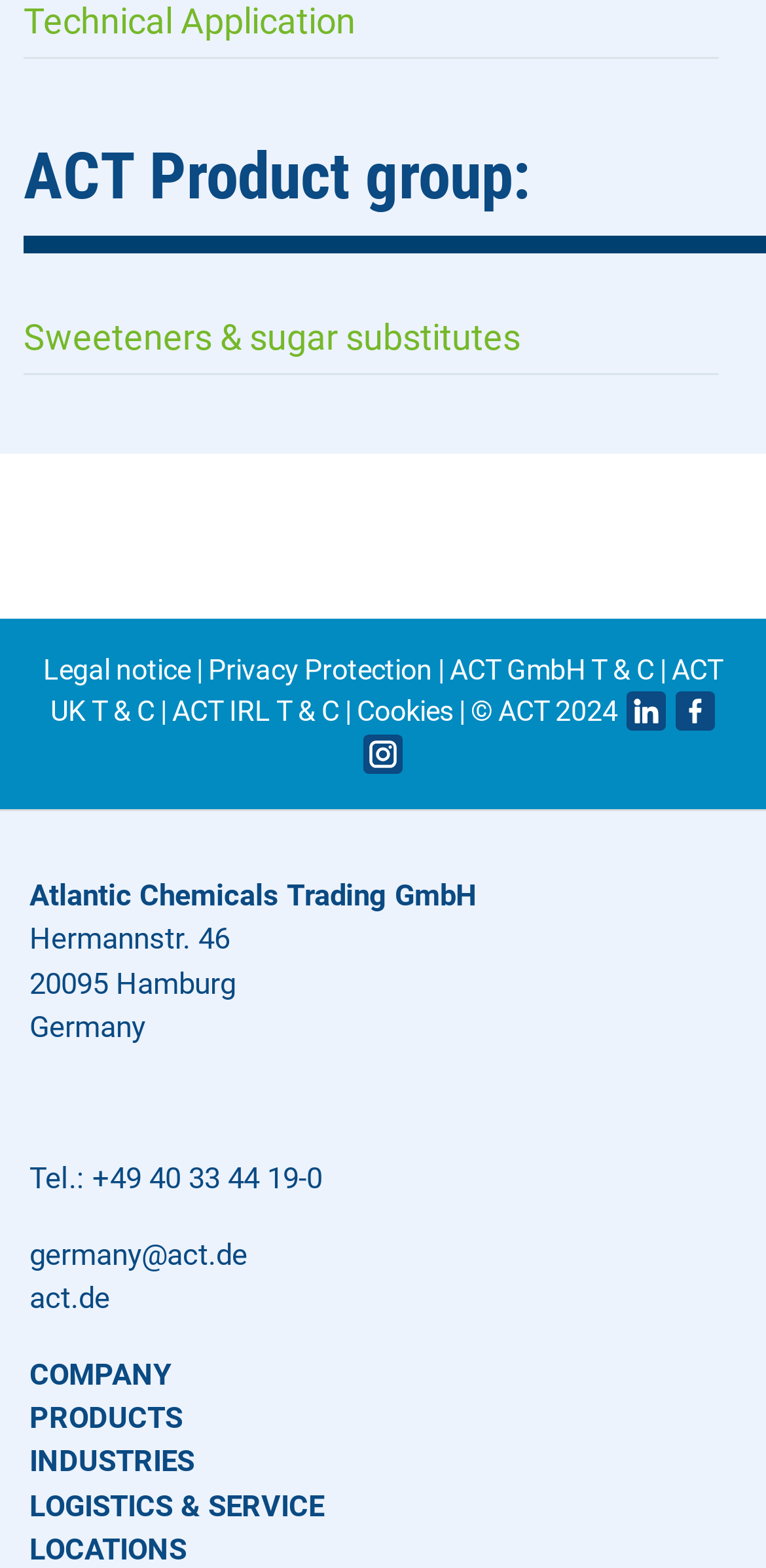Please locate the bounding box coordinates of the region I need to click to follow this instruction: "Click on Technical Application".

[0.031, 0.0, 0.464, 0.027]